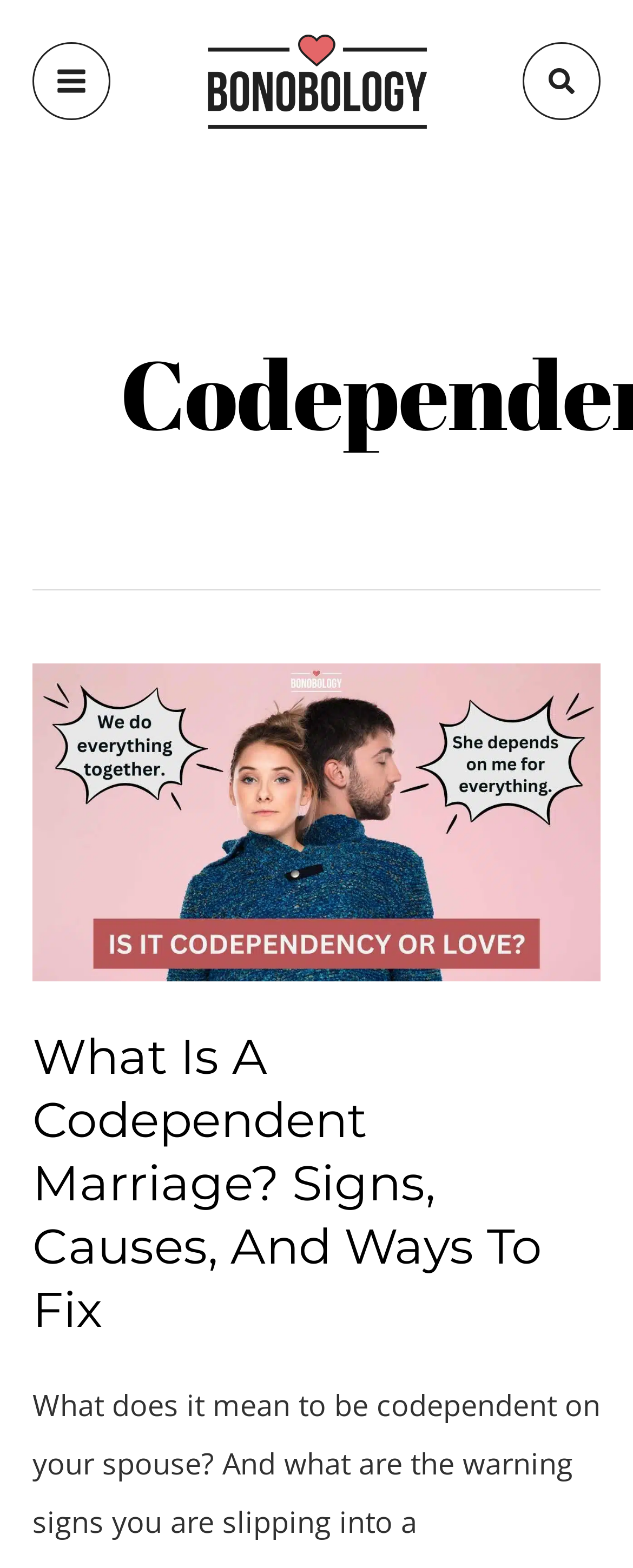Please answer the following question using a single word or phrase: 
What is the name of the website?

Bonobology